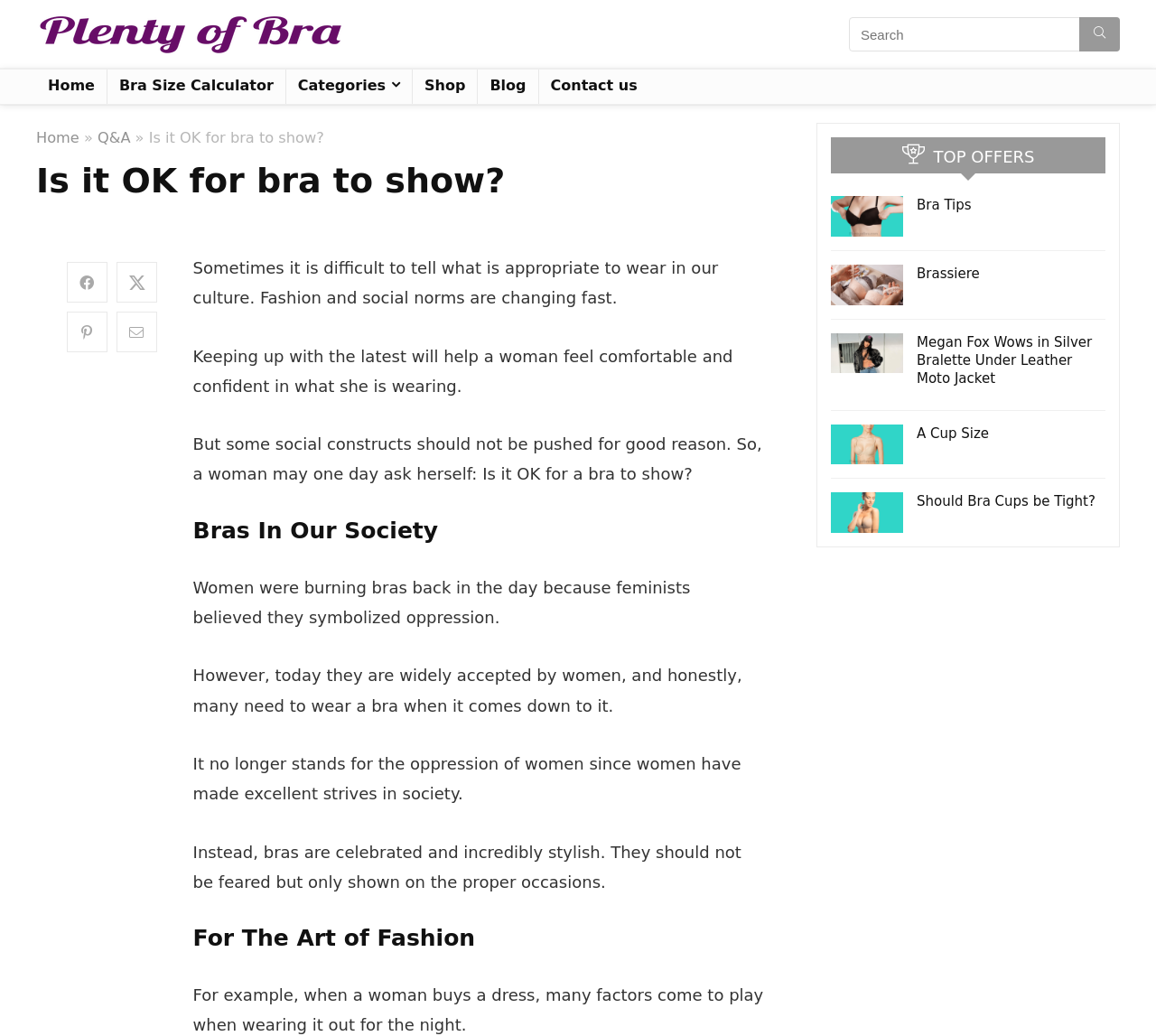Extract the bounding box of the UI element described as: "Should Bra Cups be Tight?".

[0.793, 0.476, 0.948, 0.492]